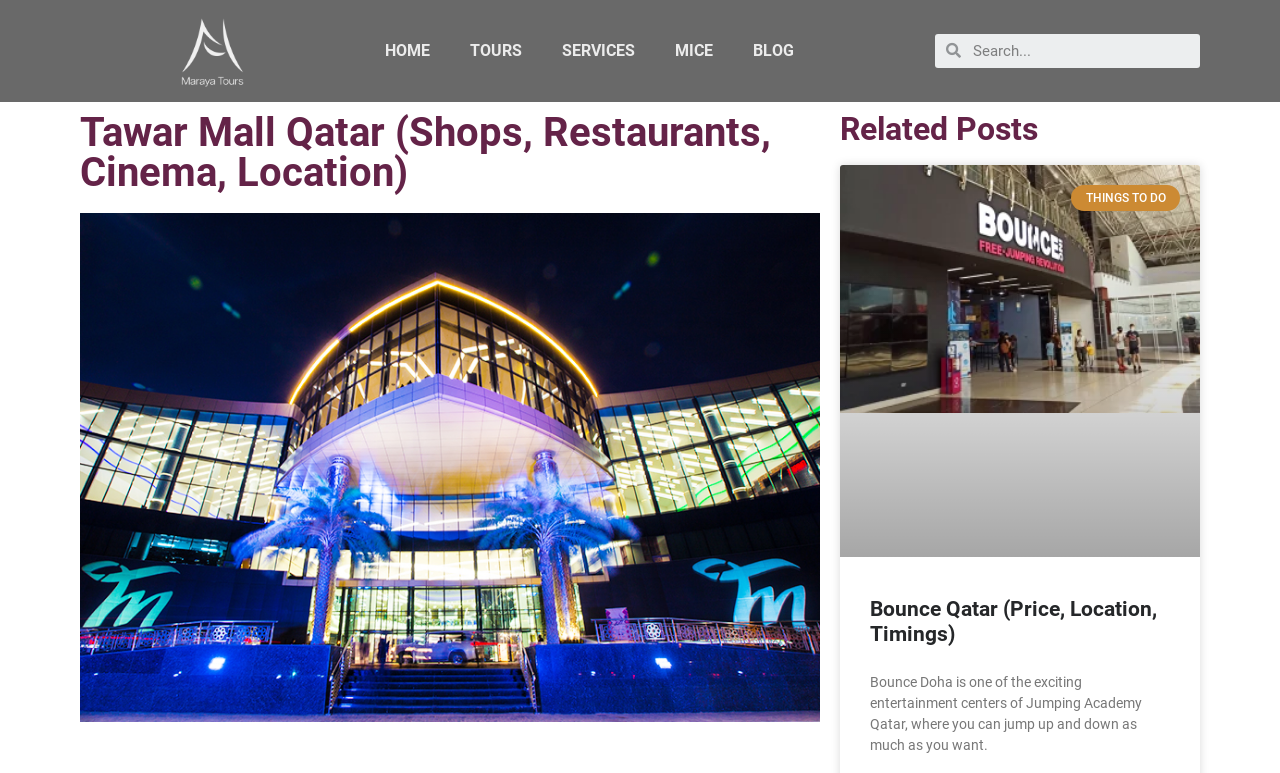Locate the bounding box coordinates of the clickable part needed for the task: "visit the Bounce Doha Qatar page".

[0.656, 0.213, 0.937, 0.72]